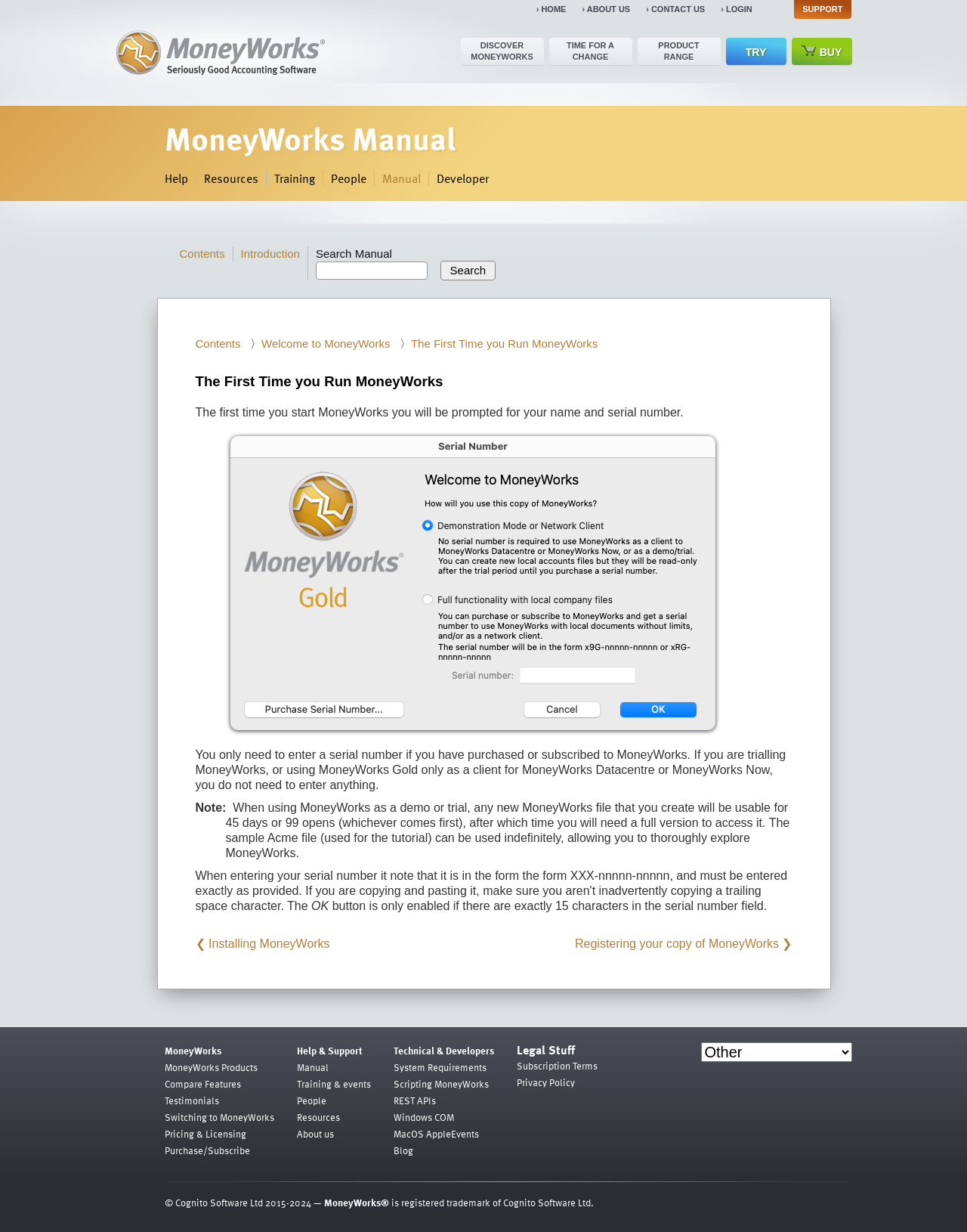Please provide a detailed answer to the question below based on the screenshot: 
What is the first step when running MoneyWorks for the first time?

When running MoneyWorks for the first time, the user is prompted to enter their name and serial number, as stated in the static text 'The first time you start MoneyWorks you will be prompted for your name and serial number.'.